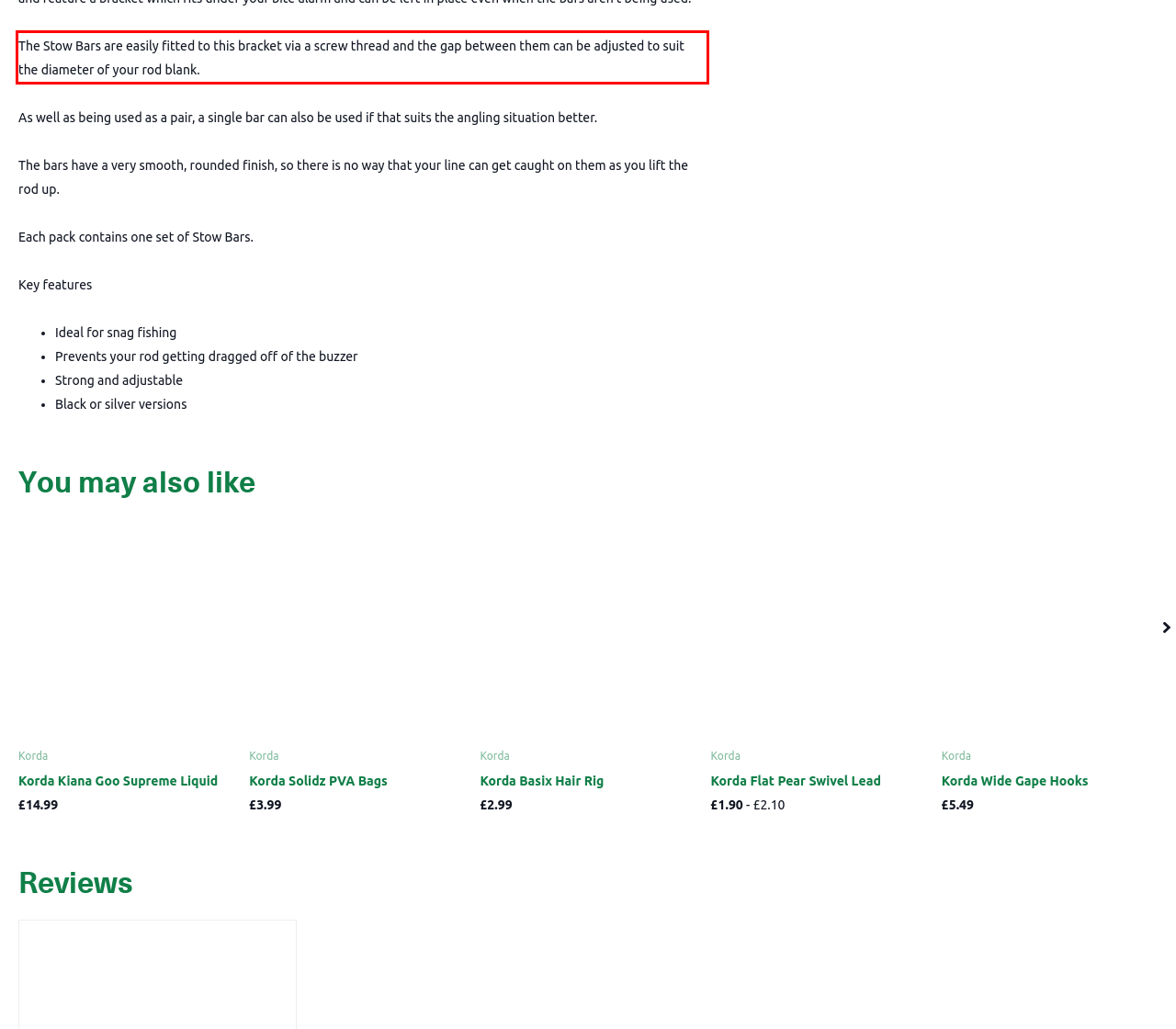Given a webpage screenshot, identify the text inside the red bounding box using OCR and extract it.

The Stow Bars are easily fitted to this bracket via a screw thread and the gap between them can be adjusted to suit the diameter of your rod blank.